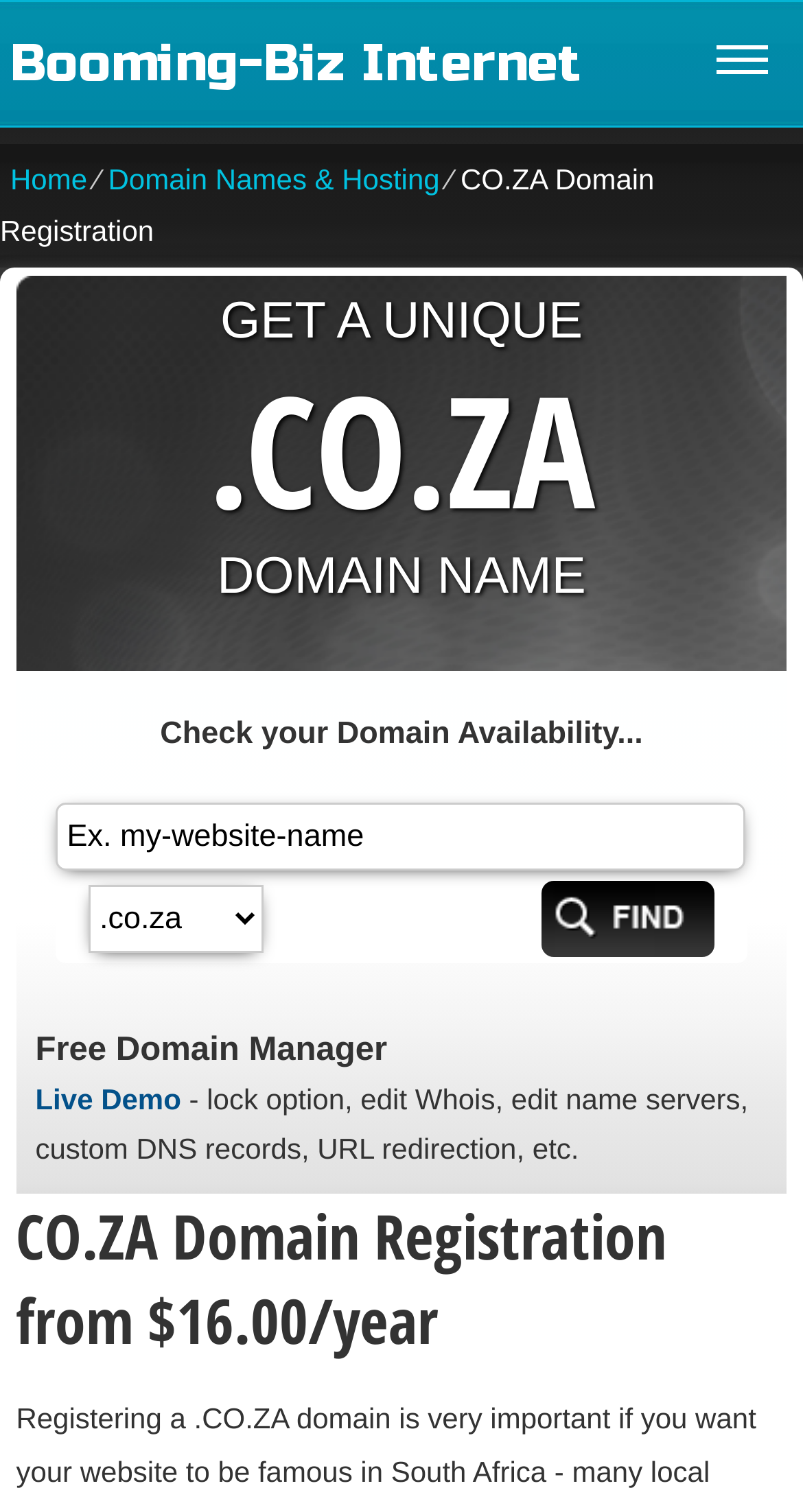Use a single word or phrase to answer the question:
What is the purpose of the 'GO' button?

Check domain availability